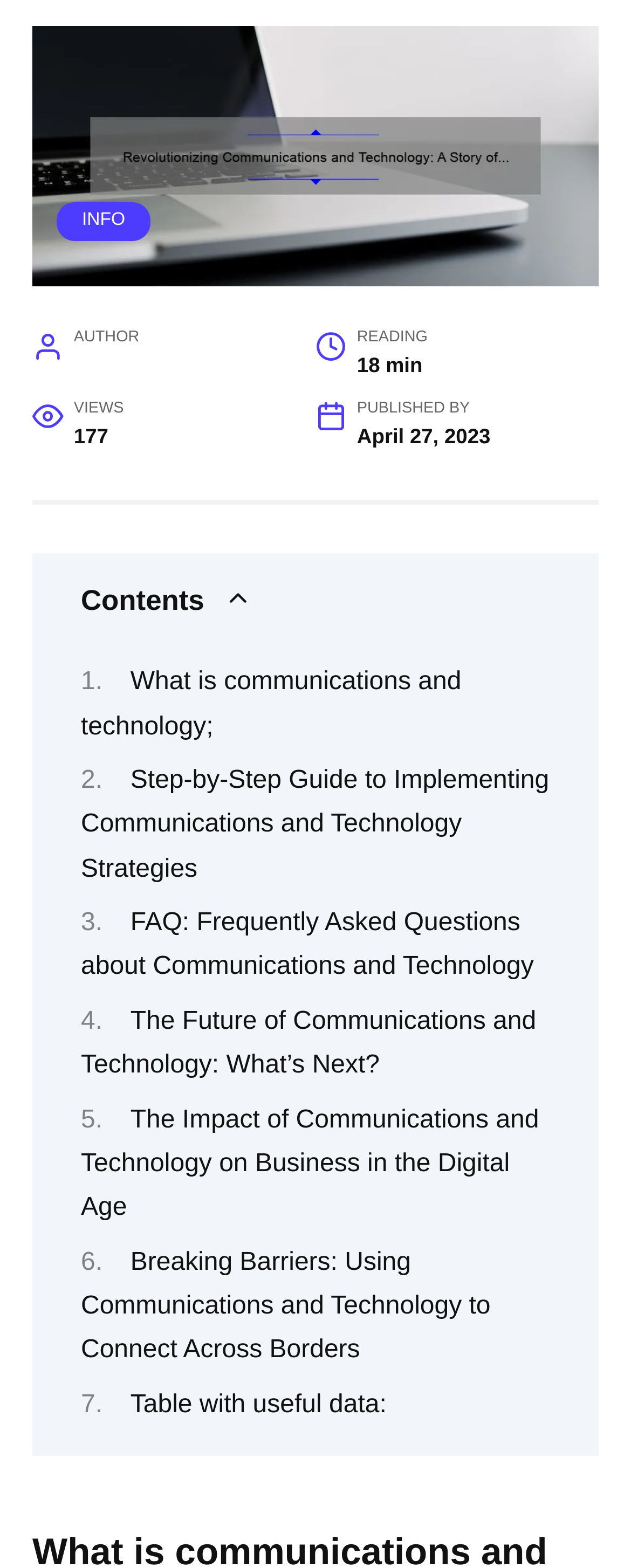Return the bounding box coordinates of the UI element that corresponds to this description: "Table with useful data:". The coordinates must be given as four float numbers in the range of 0 and 1, [left, top, right, bottom].

[0.207, 0.887, 0.613, 0.904]